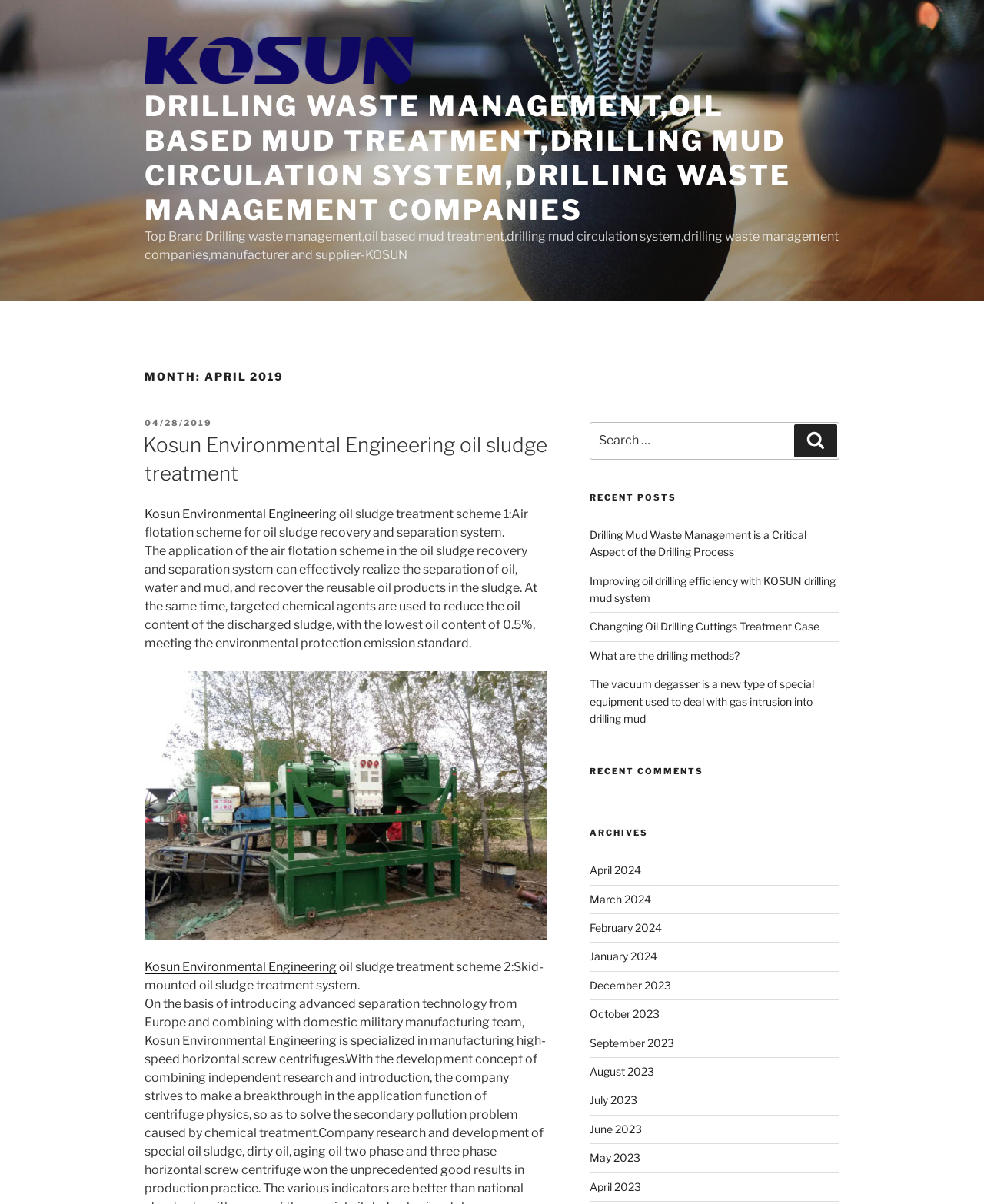Give a succinct answer to this question in a single word or phrase: 
What is the lowest oil content of the discharged sludge?

0.5%